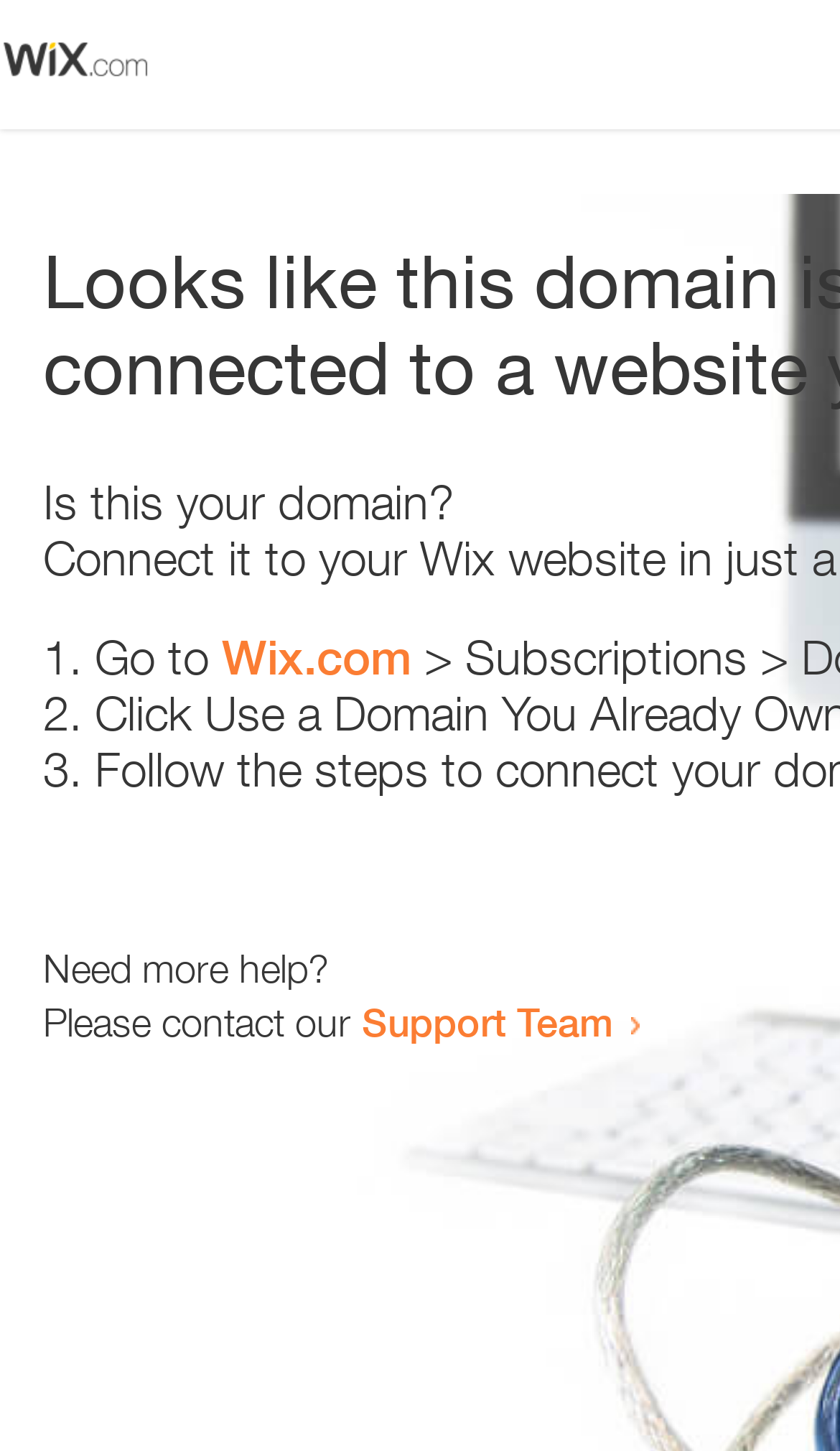Answer in one word or a short phrase: 
What is the text above the first list marker?

Is this your domain?